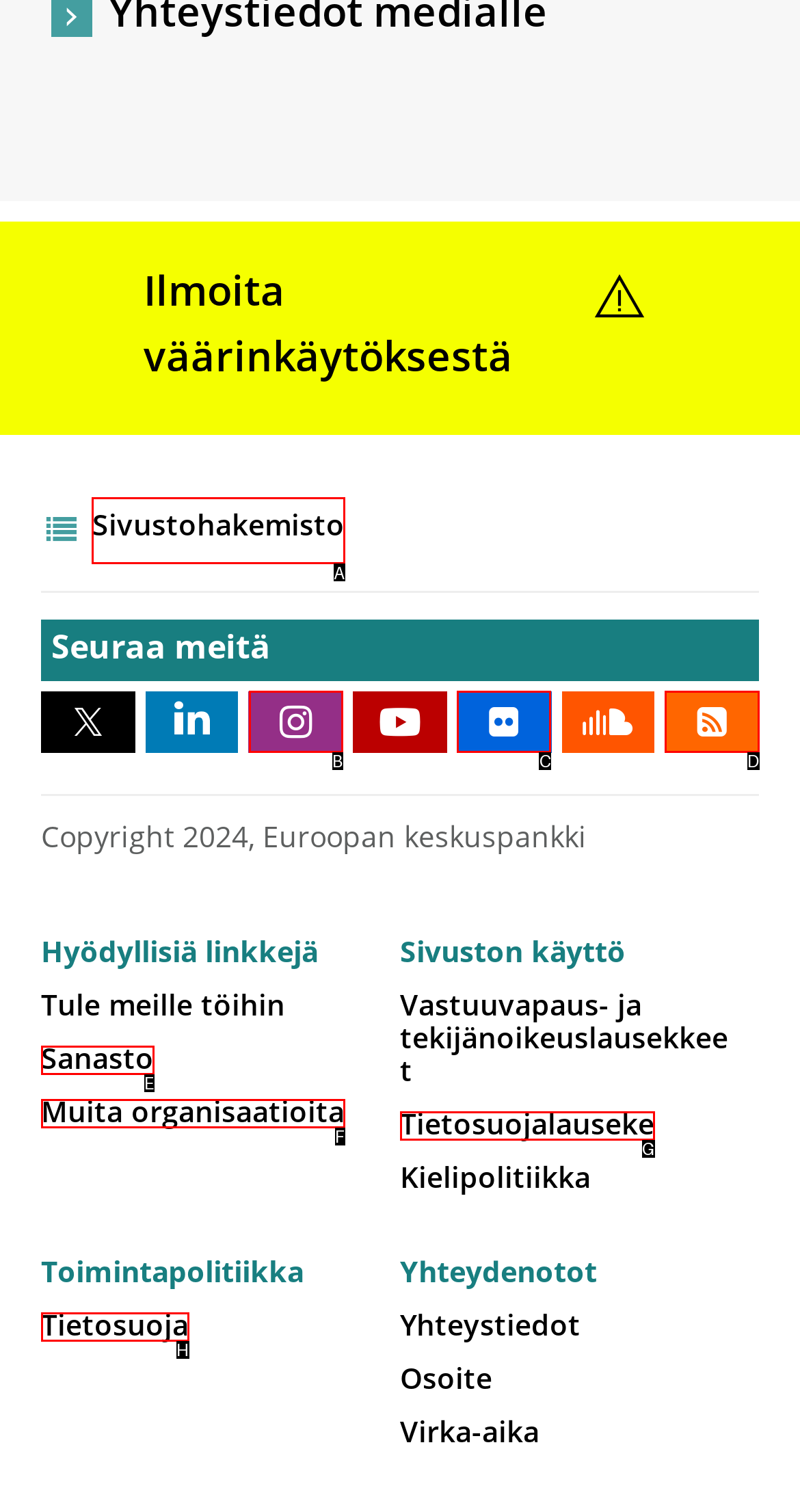Which HTML element should be clicked to complete the task: Go to site map? Answer with the letter of the corresponding option.

A